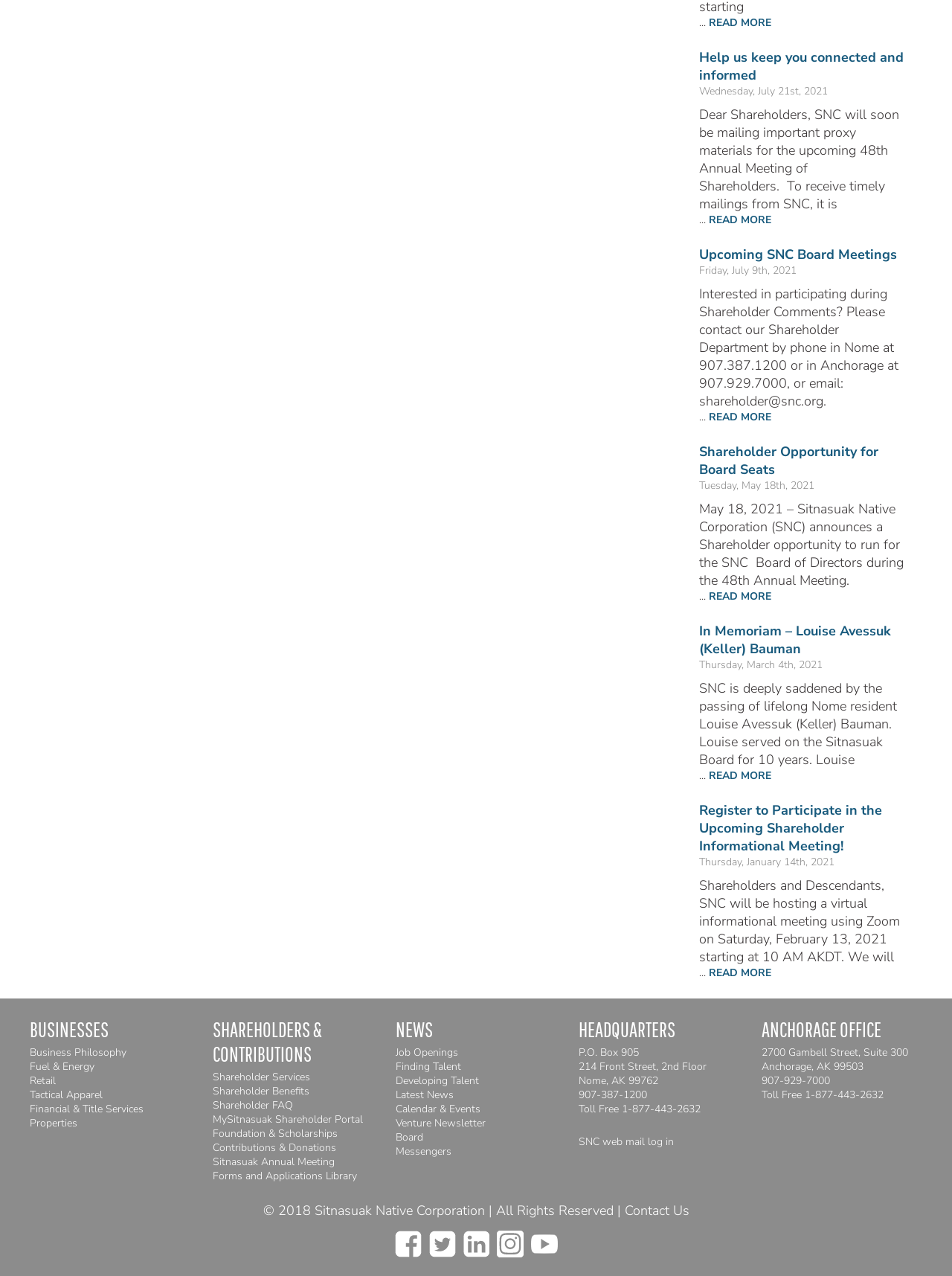Answer the following query with a single word or phrase:
What is the phone number of the Shareholder Department in Anchorage?

907.929.7000